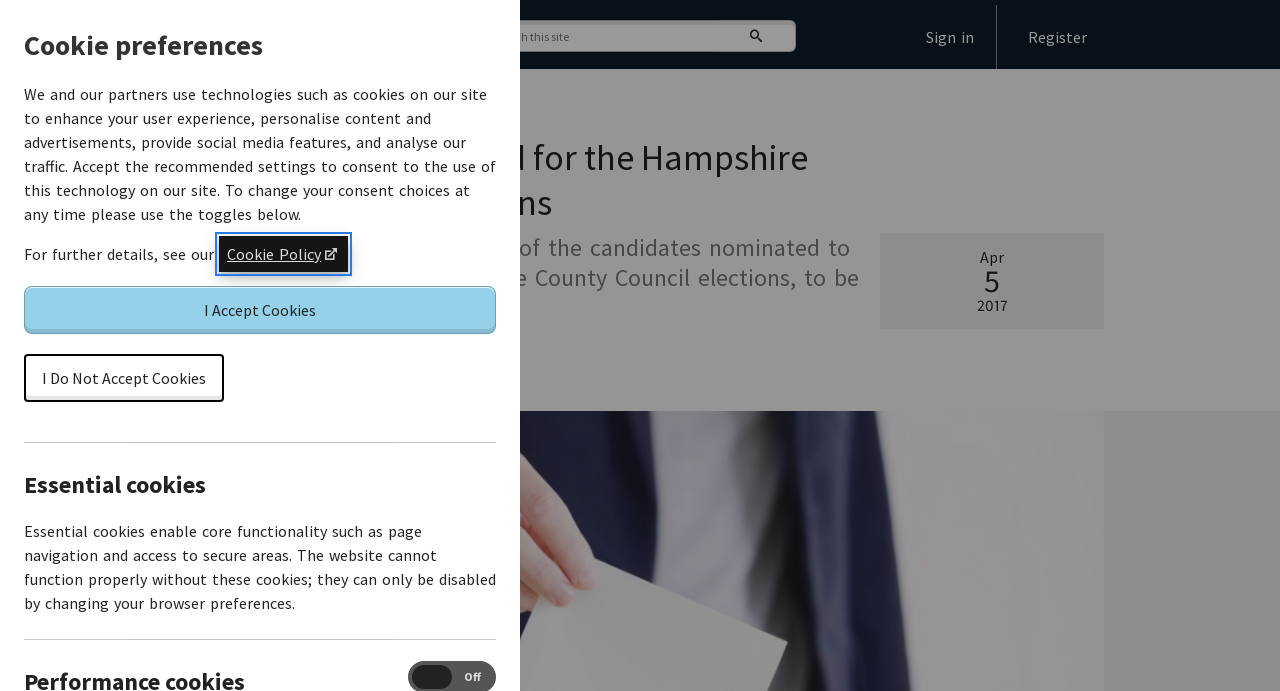Show the bounding box coordinates of the element that should be clicked to complete the task: "Sign in".

[0.707, 0.007, 0.778, 0.1]